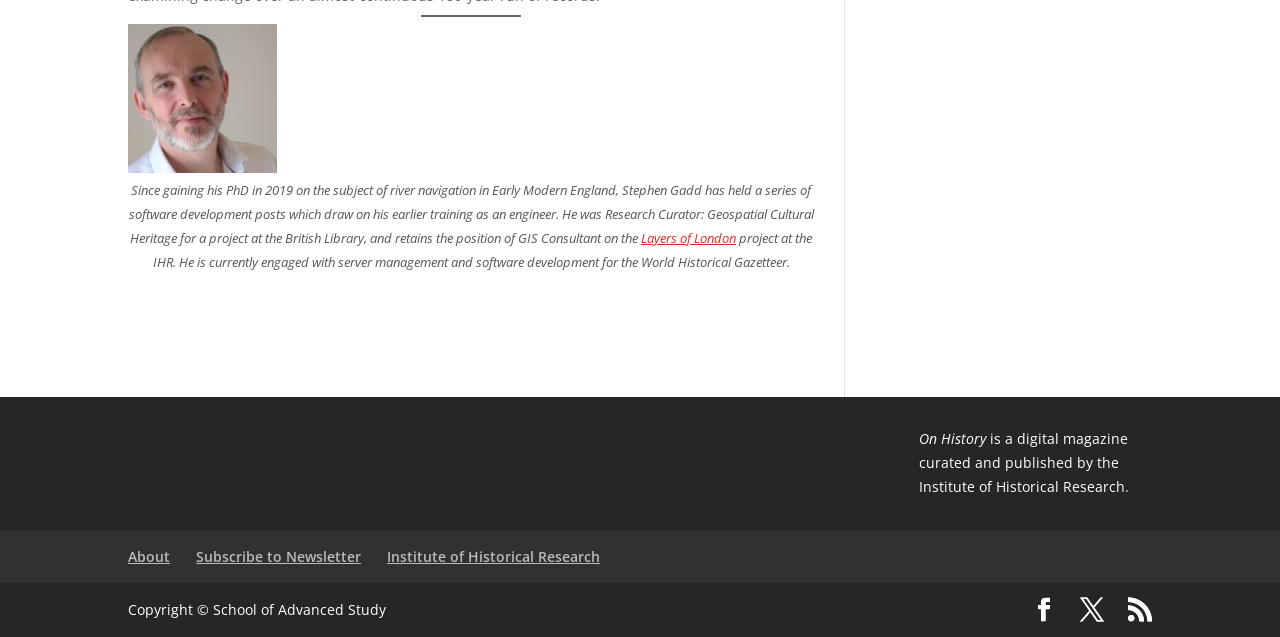Who owns the copyright? Please answer the question using a single word or phrase based on the image.

School of Advanced Study